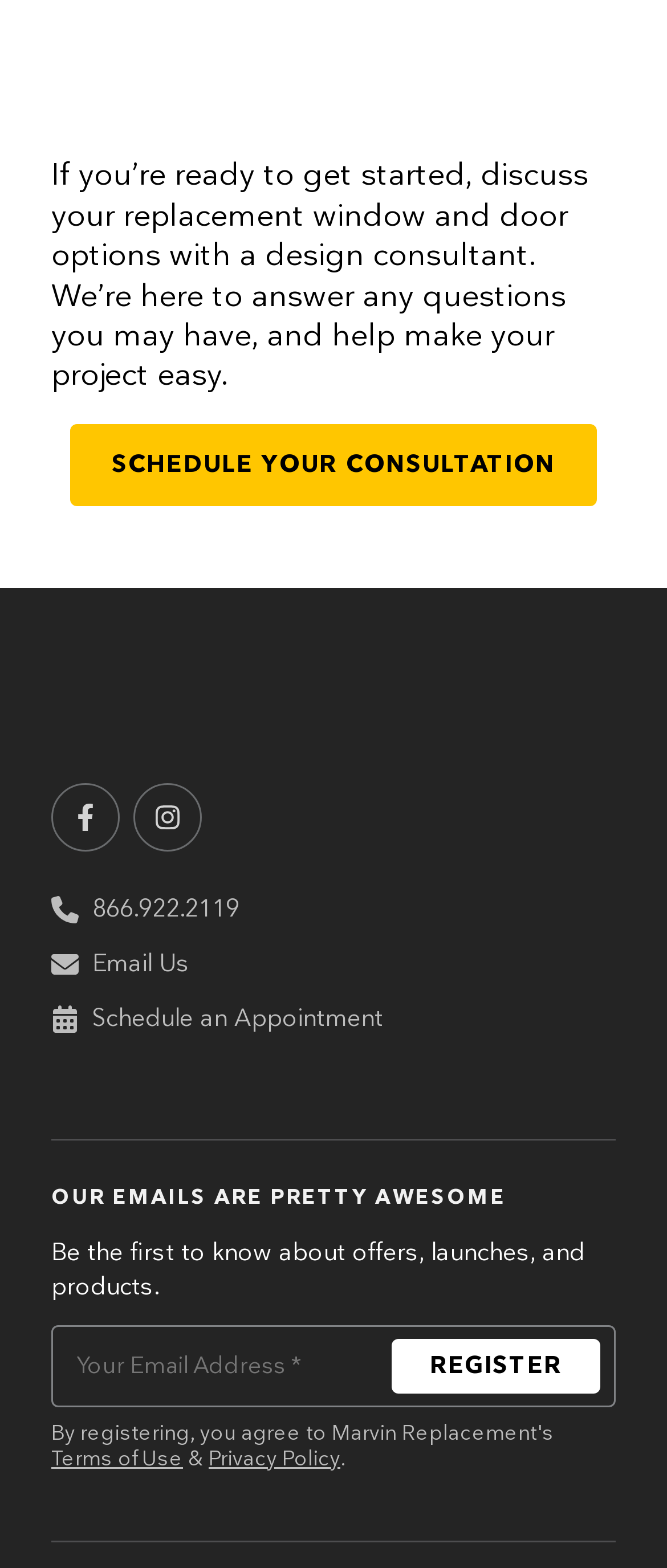What is required to register for emails?
Can you provide a detailed and comprehensive answer to the question?

To register for emails, users need to provide their email address, as indicated by the required textbox labeled 'Your Email Address *'.